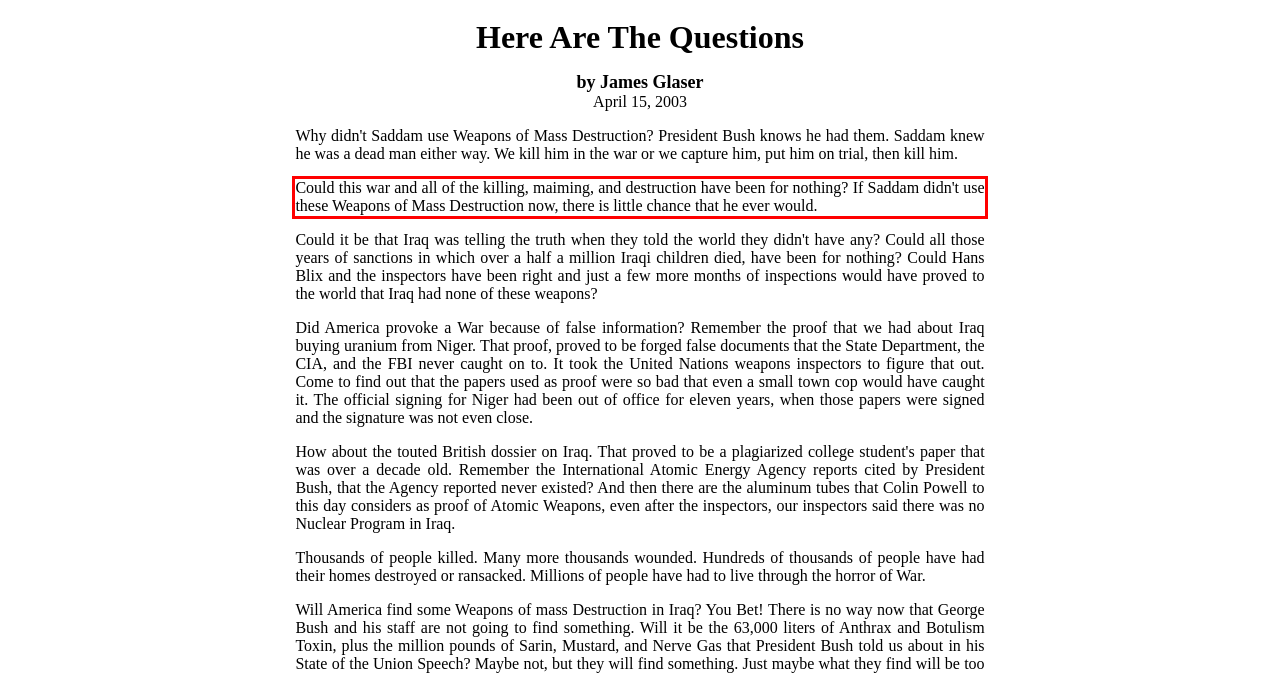Examine the screenshot of the webpage, locate the red bounding box, and perform OCR to extract the text contained within it.

Could this war and all of the killing, maiming, and destruction have been for nothing? If Saddam didn't use these Weapons of Mass Destruction now, there is little chance that he ever would.